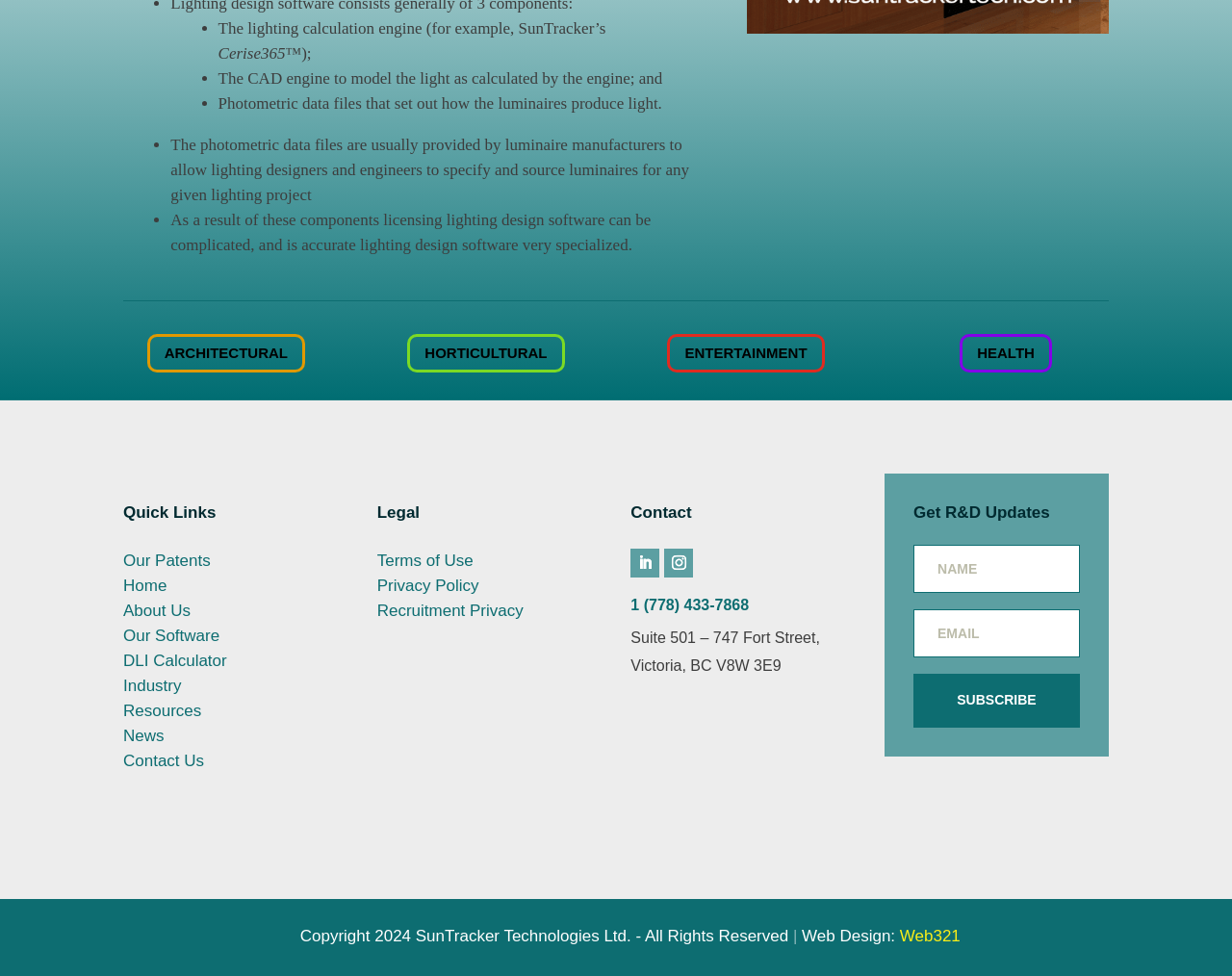What is the purpose of photometric data files?
Please ensure your answer is as detailed and informative as possible.

According to the webpage, photometric data files are usually provided by luminaire manufacturers to allow lighting designers and engineers to specify and source luminaires for any given lighting project.